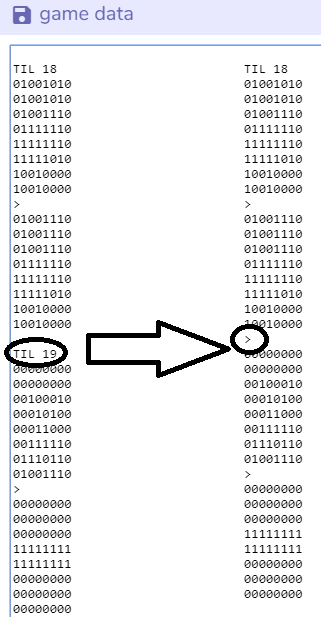Answer the question below in one word or phrase:
What is the purpose of the transition symbol '>'?

Indicates animation process